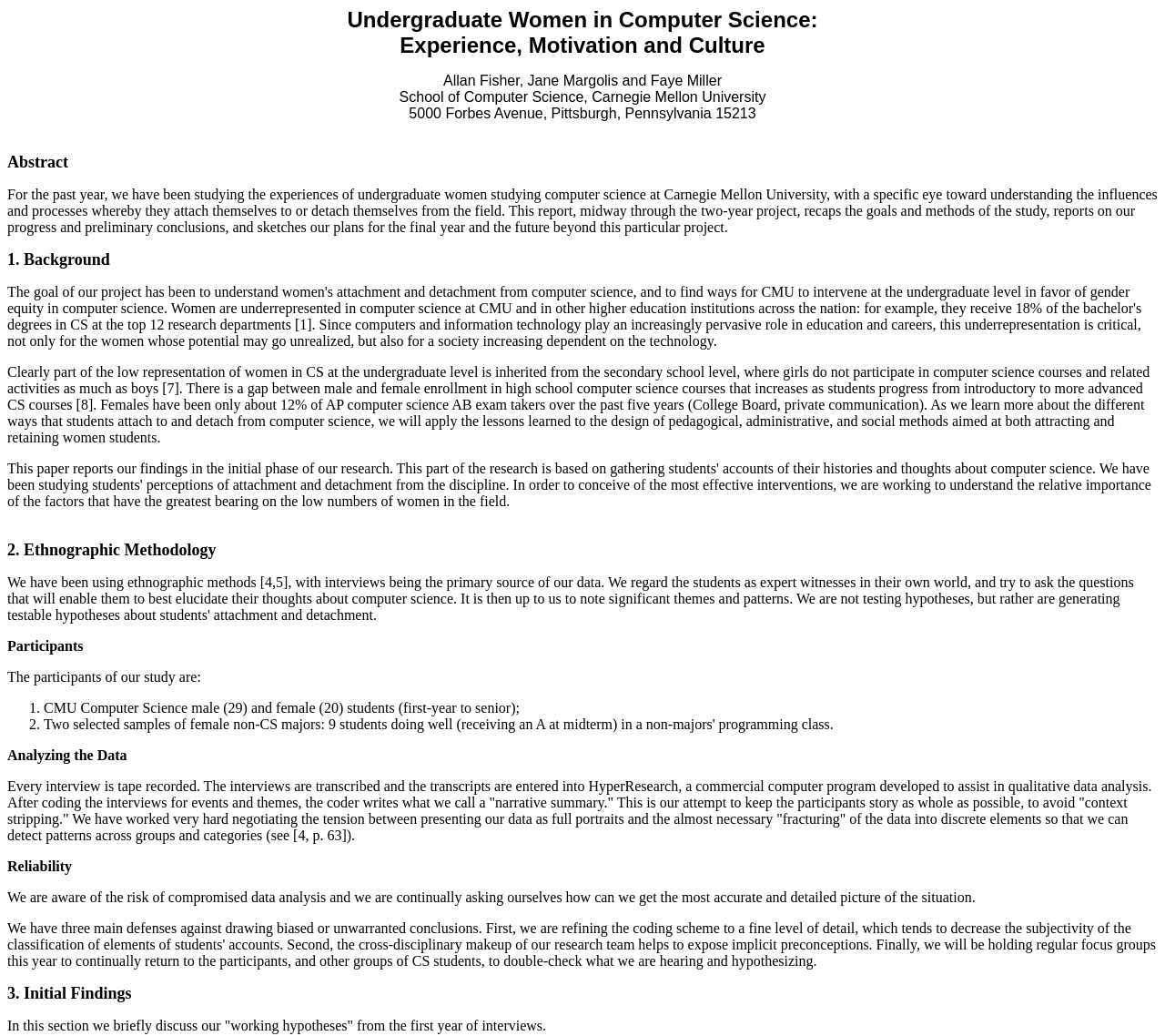What is the purpose of using HyperResearch?
Utilize the image to construct a detailed and well-explained answer.

The answer can be found in the section 'Analyzing the Data' where it mentions 'The interviews are transcribed and the transcripts are entered into HyperResearch, a commercial computer program developed to assist in qualitative data analysis'.